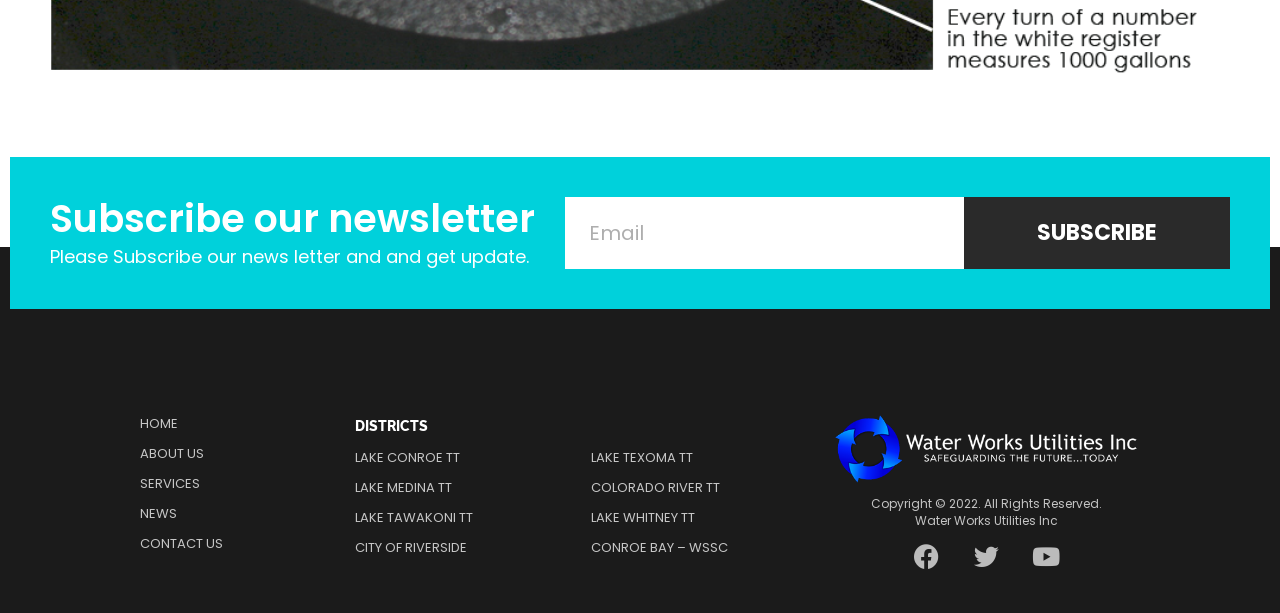Answer the question in one word or a short phrase:
How many links are there?

11